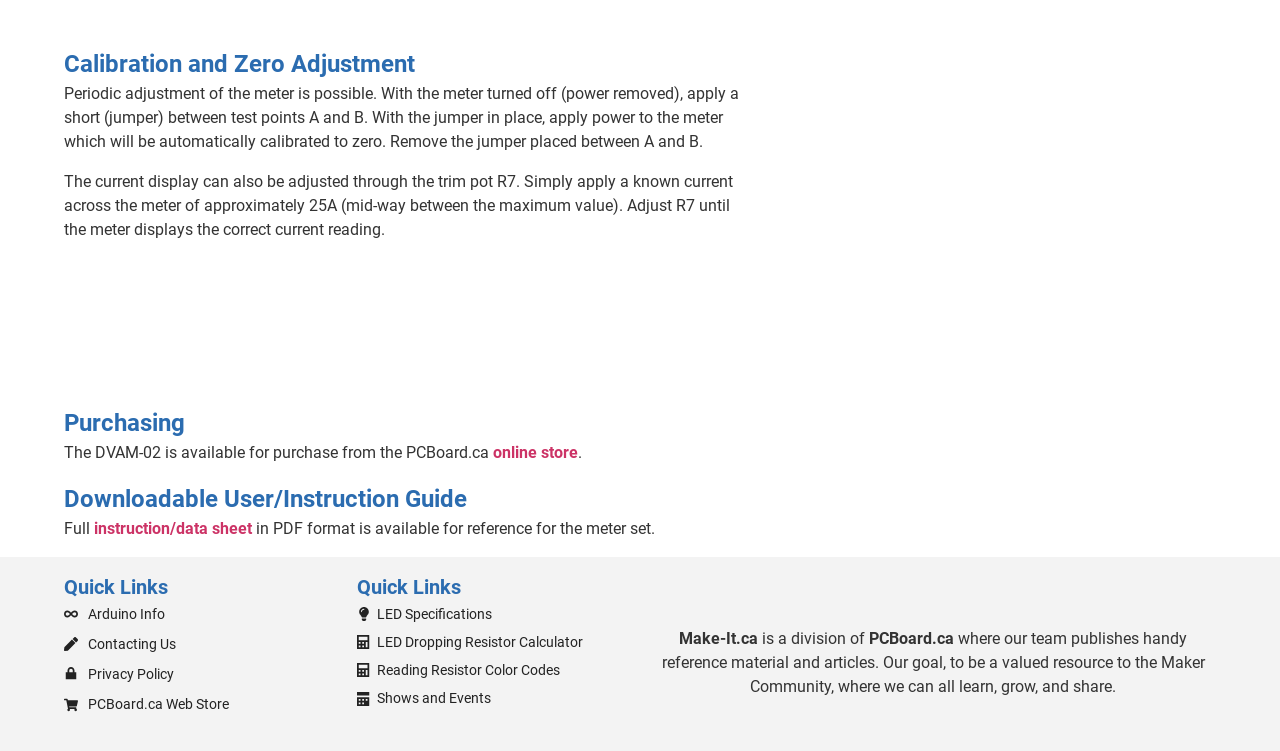Please identify the bounding box coordinates of the region to click in order to complete the given instruction: "Check the 'LED Specifications'". The coordinates should be four float numbers between 0 and 1, i.e., [left, top, right, bottom].

[0.279, 0.801, 0.384, 0.834]